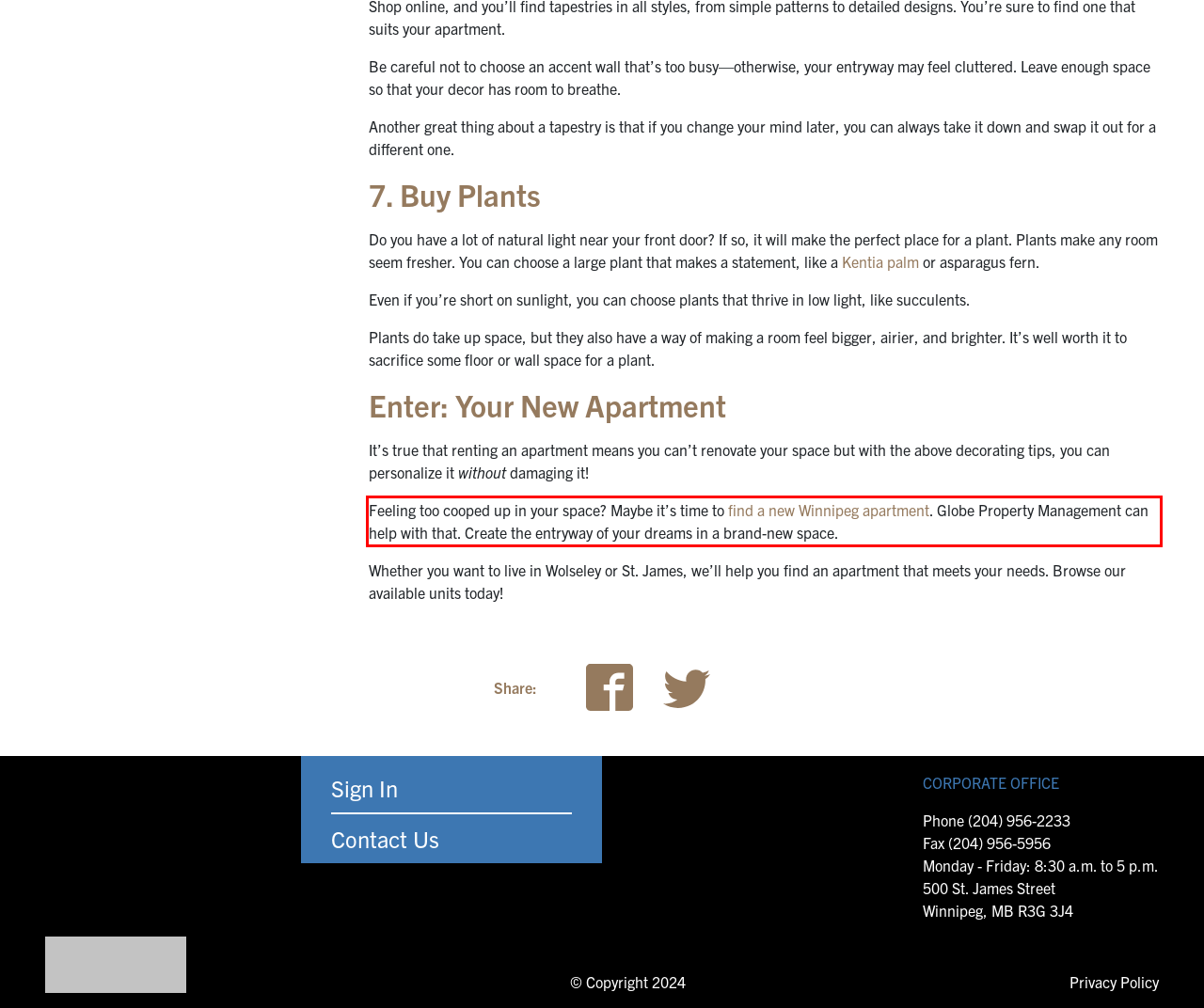Look at the provided screenshot of the webpage and perform OCR on the text within the red bounding box.

Feeling too cooped up in your space? Maybe it’s time to find a new Winnipeg apartment. Globe Property Management can help with that. Create the entryway of your dreams in a brand-new space.